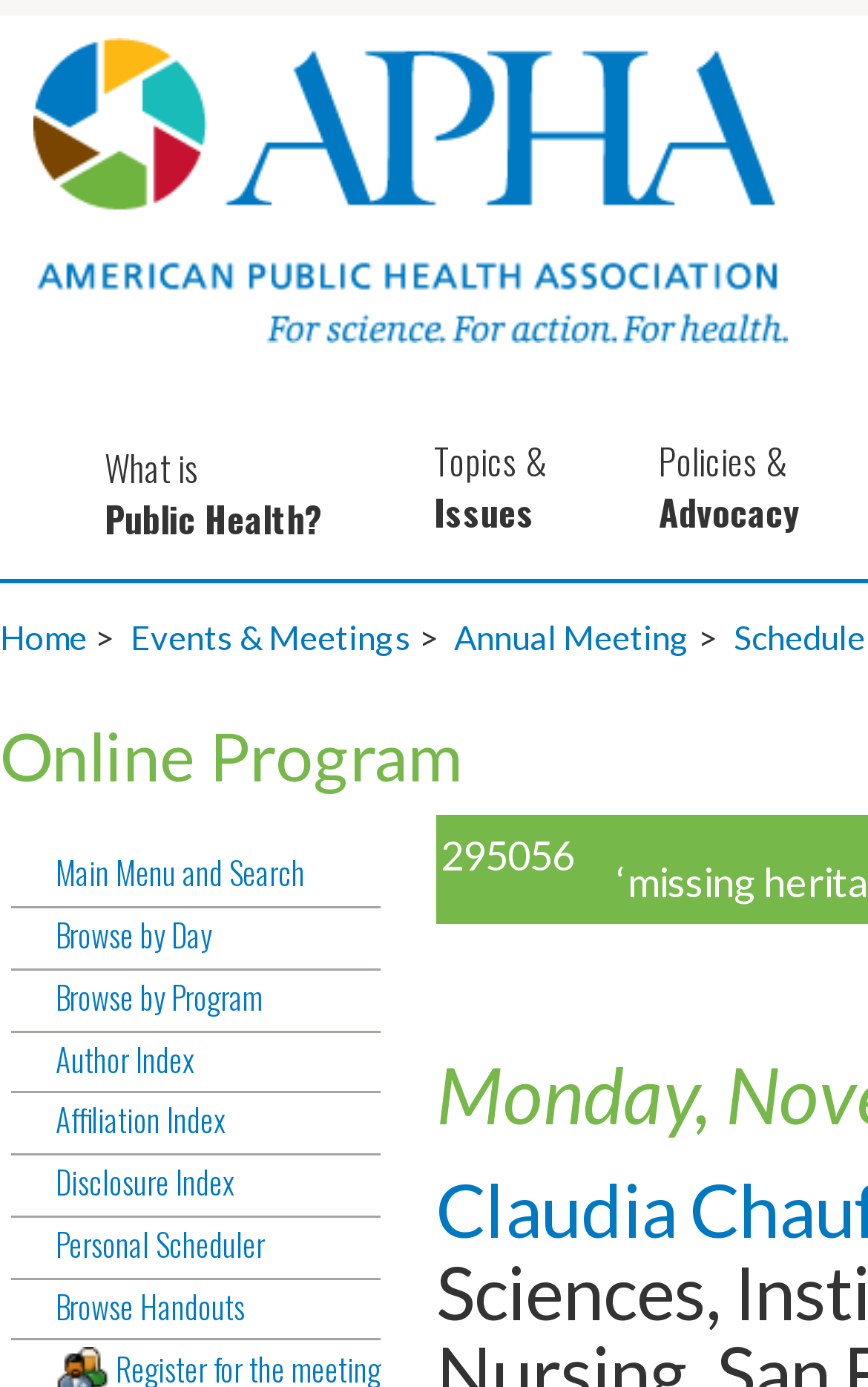Please pinpoint the bounding box coordinates for the region I should click to adhere to this instruction: "learn about What is Public Health?".

[0.082, 0.322, 0.462, 0.389]